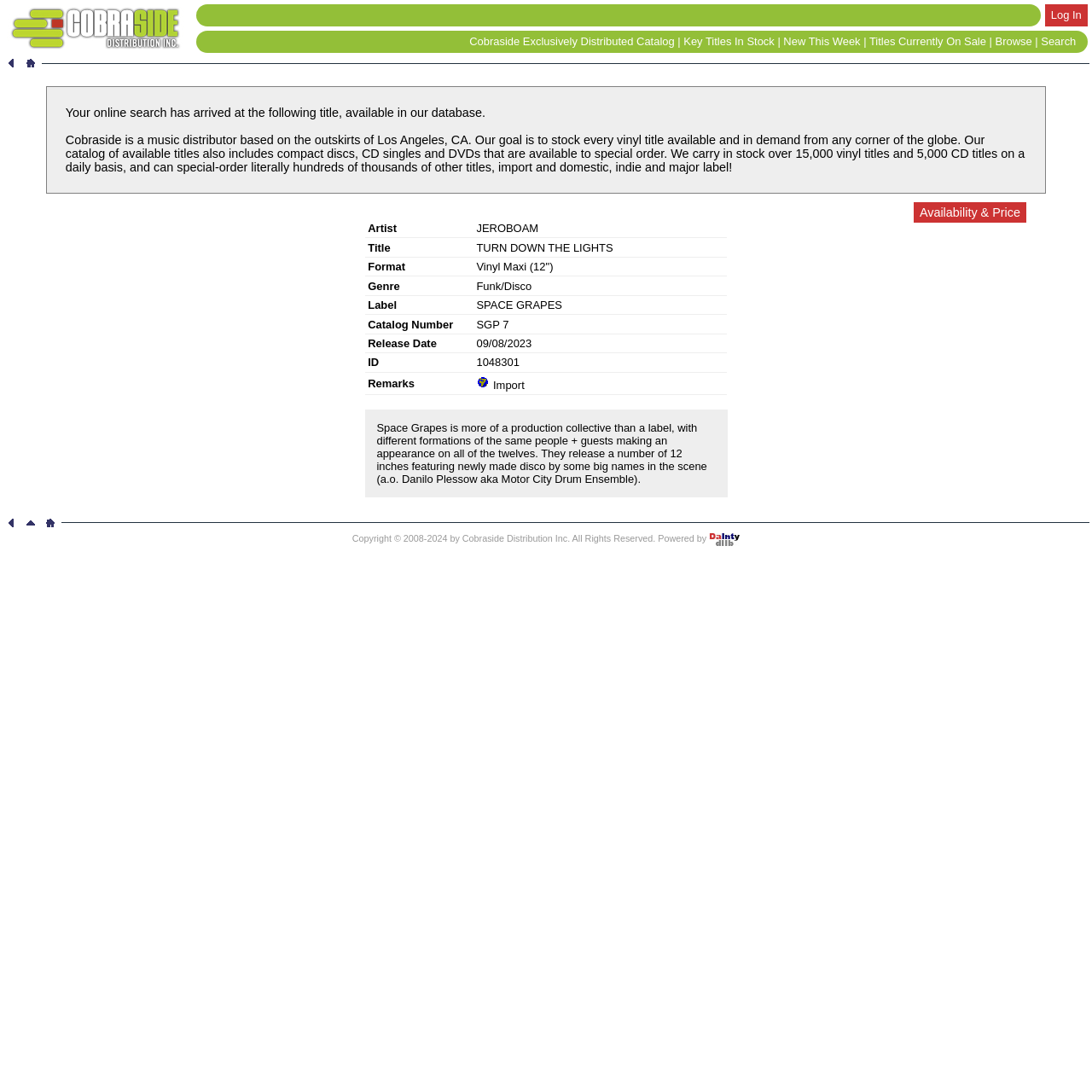Locate the bounding box coordinates of the element that should be clicked to fulfill the instruction: "Click on the 'Log In' link".

[0.962, 0.008, 0.99, 0.02]